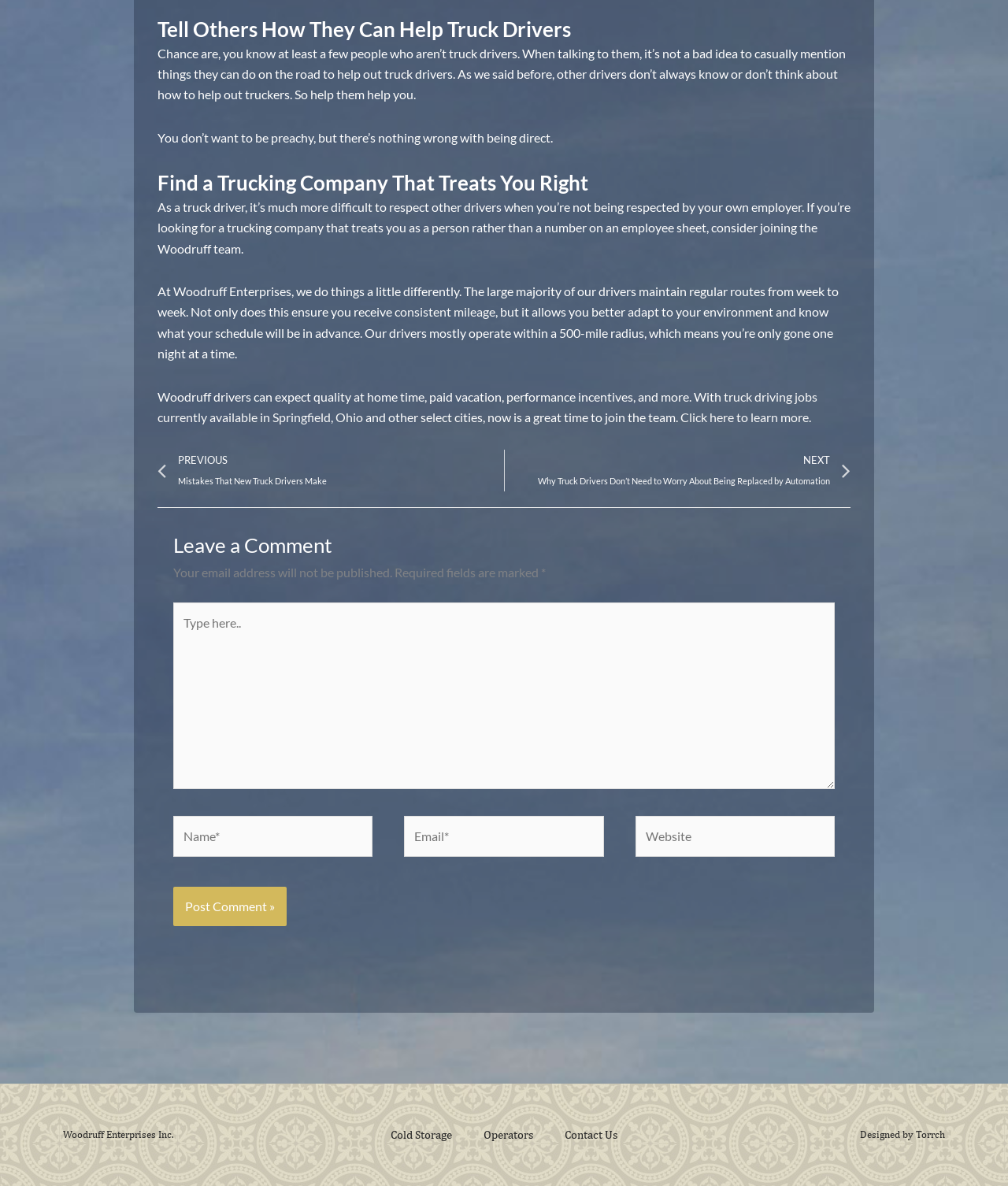What is the purpose of the comment section?
From the details in the image, answer the question comprehensively.

The comment section at the bottom of the webpage allows users to leave a comment, which requires them to enter their name, email, and website (optional), and then click the 'Post Comment' button.